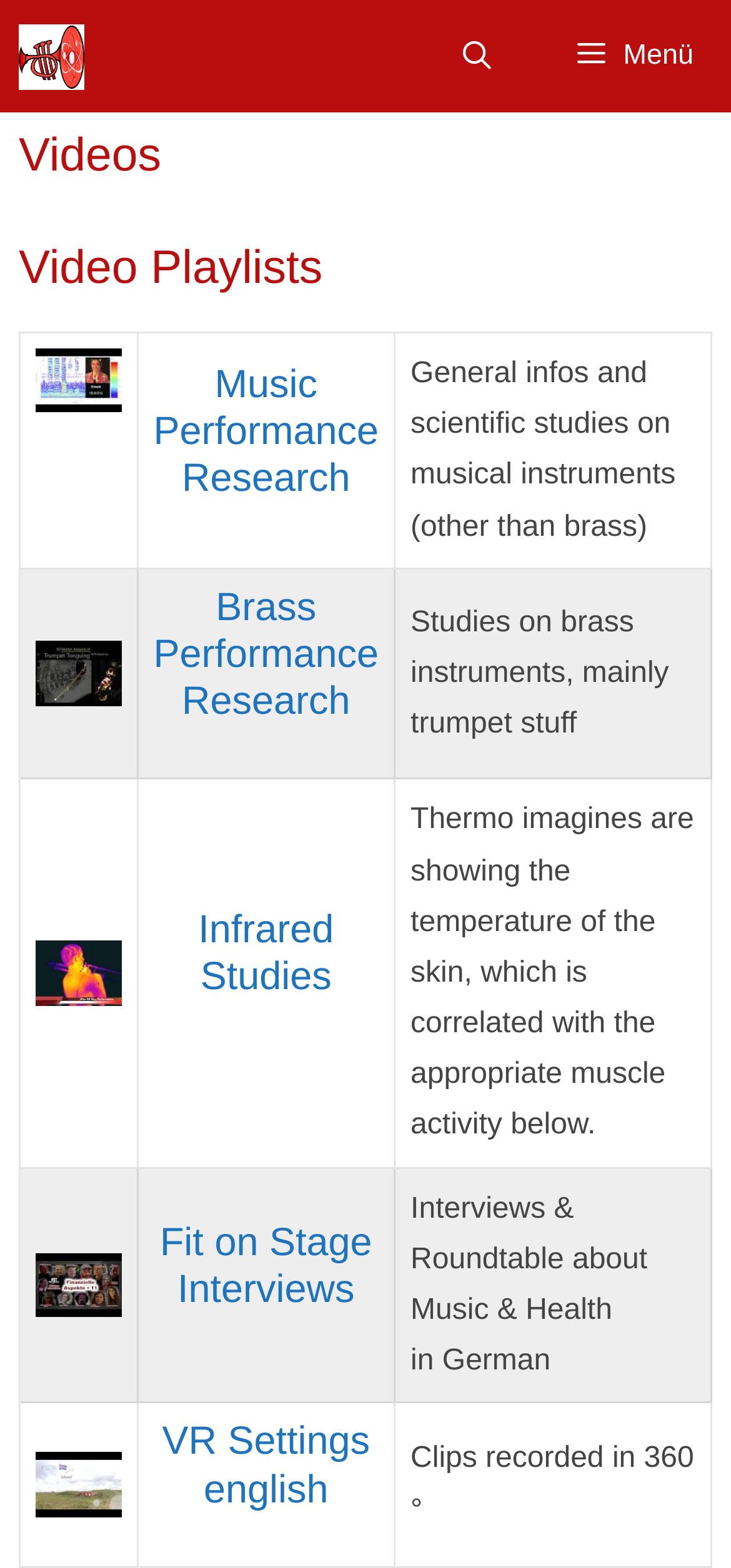Generate a thorough caption that explains the contents of the webpage.

The webpage is titled "Videos – Matthias Bertsch" and appears to be a video playlist page. At the top left, there is a link to "Matthias Bertsch" accompanied by an image. To the right of this, there is a link to open a search bar. On the top right, there is a button with a menu icon.

Below the top section, there is a header section with a heading that reads "Videos". Underneath this, there is a section titled "Video Playlists" with a series of rows, each containing three grid cells. Each grid cell contains a link to a specific video playlist, along with a brief description of the playlist. The playlists are organized into rows, with four rows in total.

The first row contains links to "Music Performance Research", "General infos and scientific studies on musical instruments (other than brass)", and an empty grid cell. The second row contains links to "Brass Performance Research", "Studies on brass instruments, mainly trumpet stuff", and an empty grid cell. The third row contains links to "Infrared Studies", "Thermo imagines are showing the temperature of the skin, which is correlated with the appropriate muscle activity below.", and an empty grid cell. The fourth row contains links to "Fit on Stage Interviews", "Interviews & Roundtable about Music & Health in German", and an empty grid cell.

The fifth and final row contains links to "VR Settings english", "Clips recorded in 360 °", and an empty grid cell. Overall, the page appears to be a collection of video playlists related to music performance and research, with a focus on brass instruments and scientific studies.